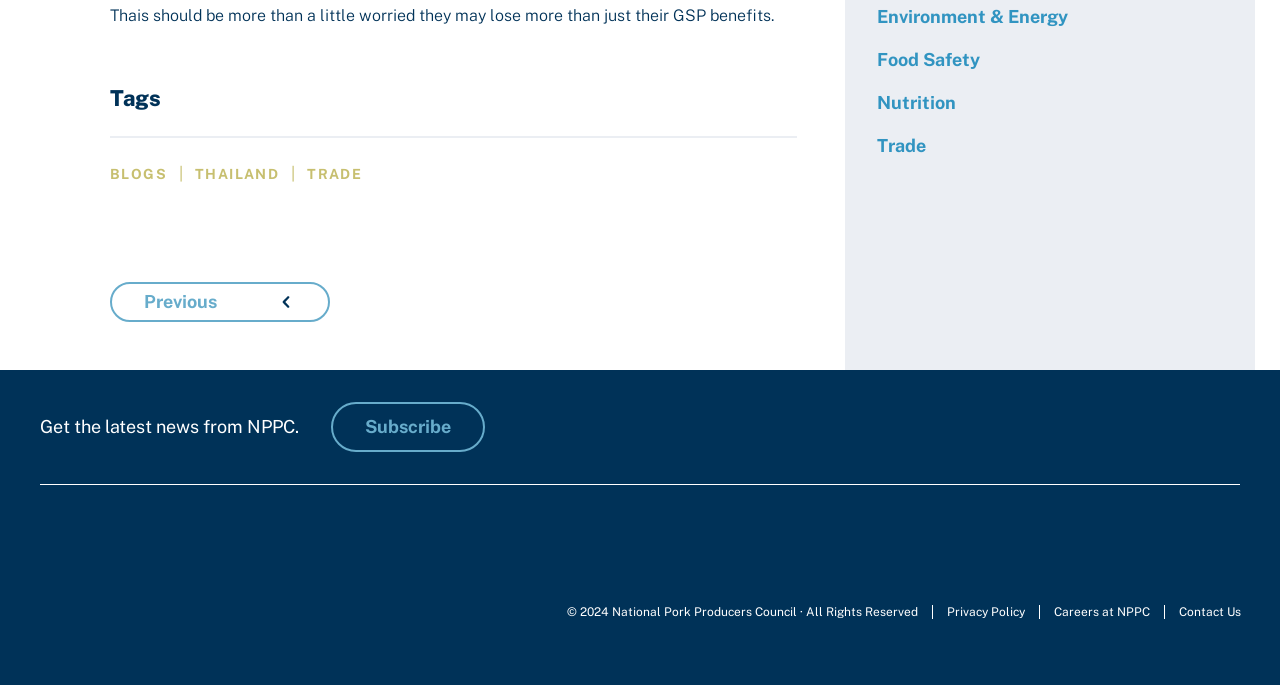Carefully examine the image and provide an in-depth answer to the question: What is the last item in the footer menu?

I looked at the footer menu and found that the last item is 'Contact Us', which is a link.